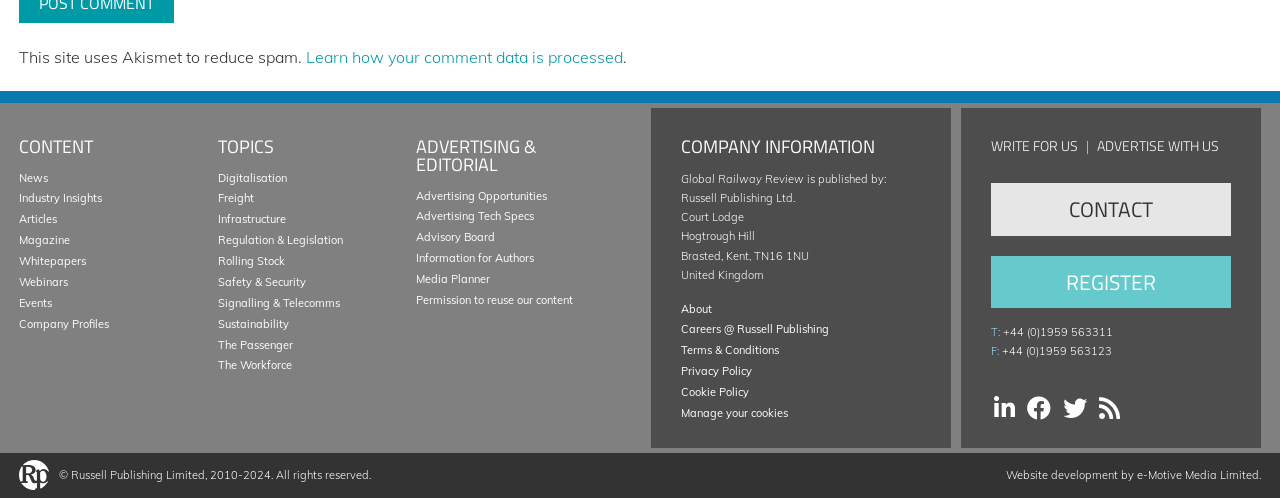Please reply with a single word or brief phrase to the question: 
What is the topic of the link 'Digitalisation'?

Railway